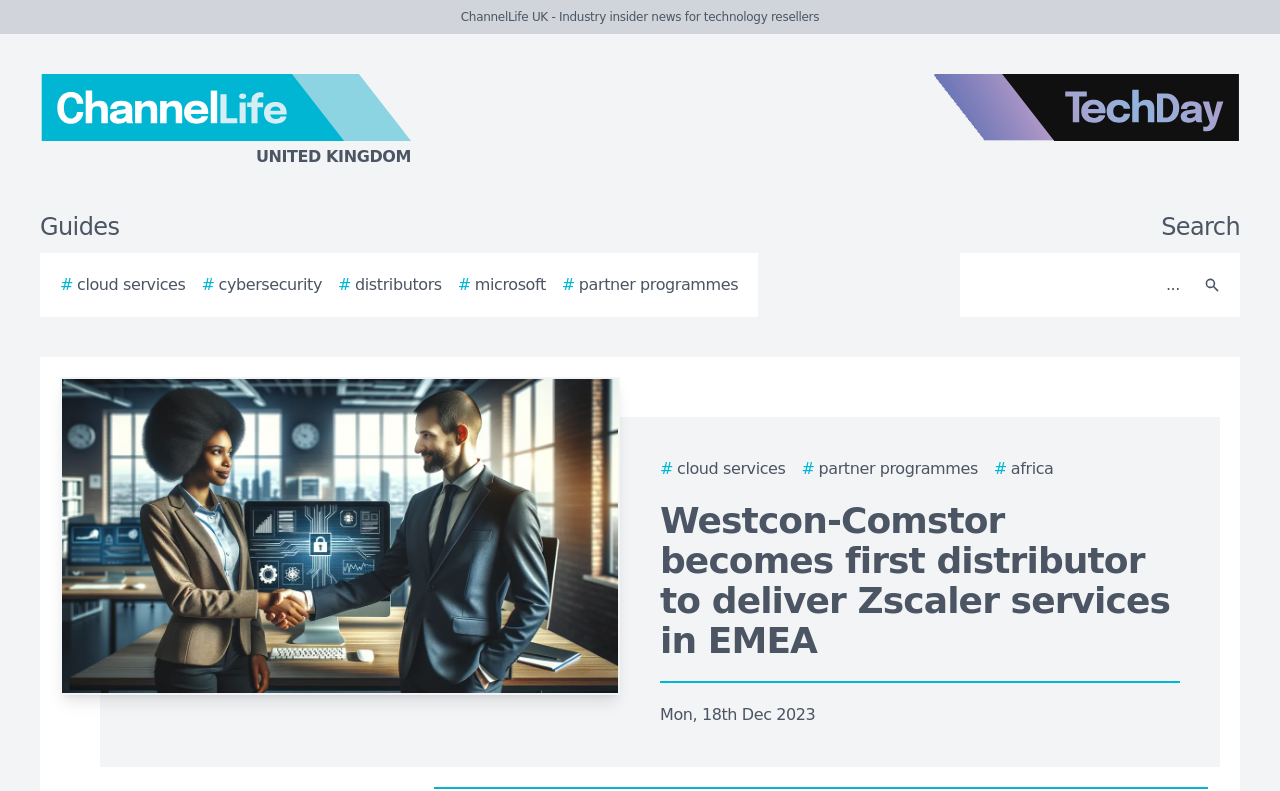Provide the bounding box for the UI element matching this description: "aria-label="Search" name="search" placeholder="..."".

[0.756, 0.33, 0.931, 0.391]